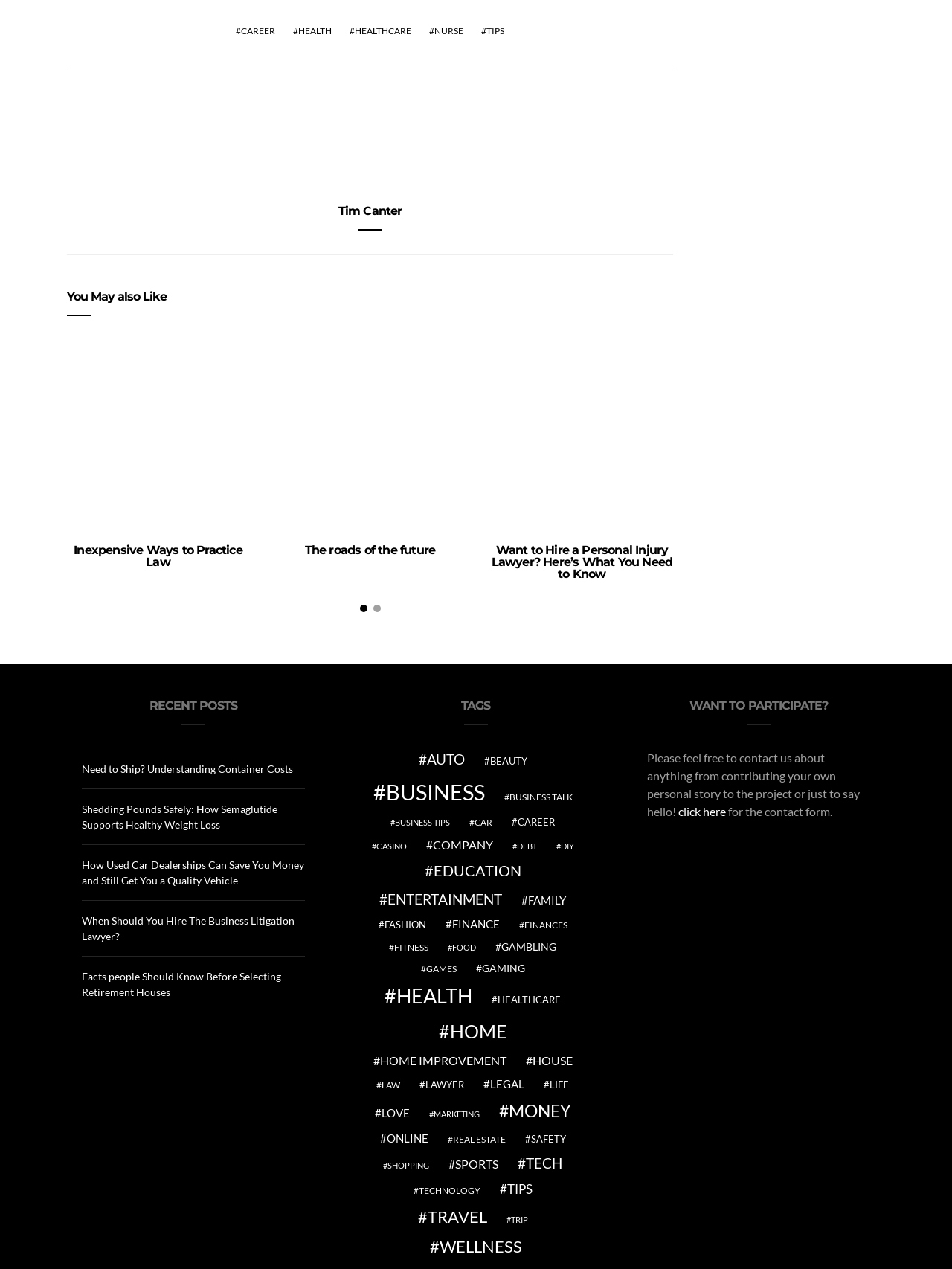Answer the question with a single word or phrase: 
What is the name of the person mentioned on the webpage?

Tim Canter